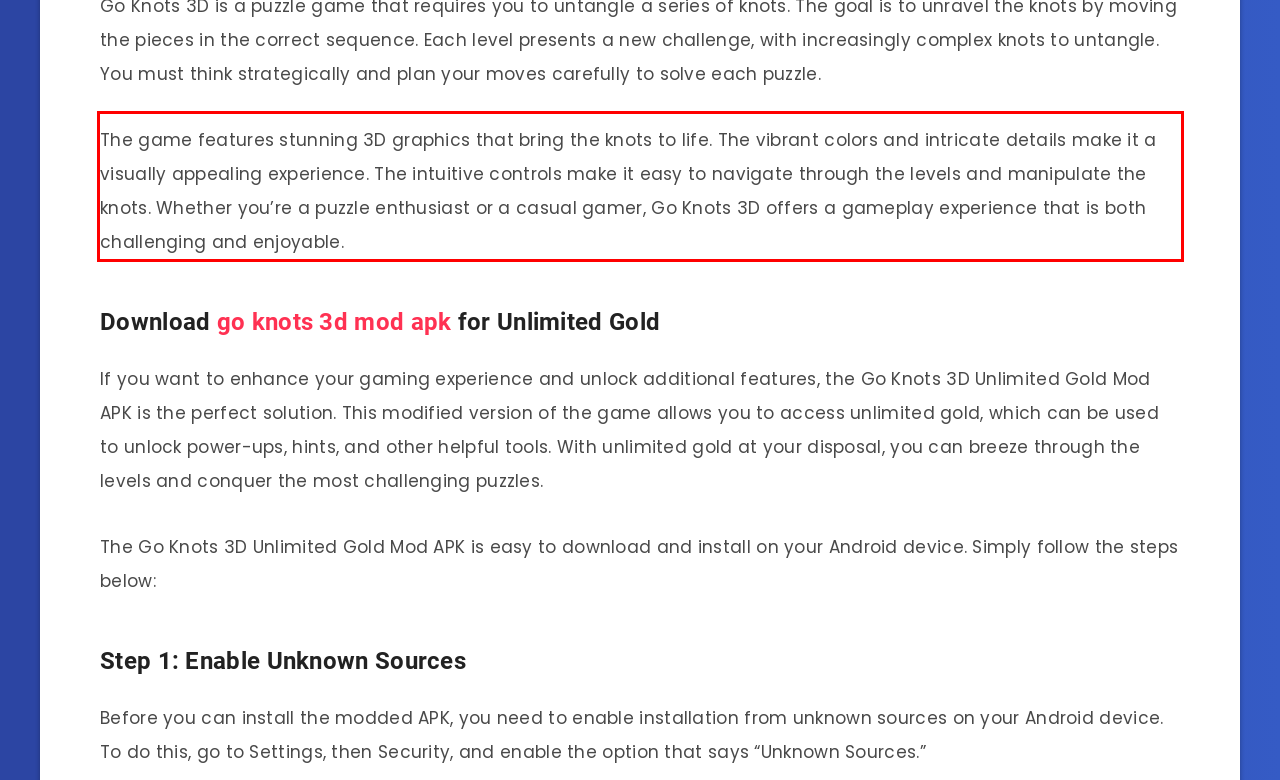You have a webpage screenshot with a red rectangle surrounding a UI element. Extract the text content from within this red bounding box.

The game features stunning 3D graphics that bring the knots to life. The vibrant colors and intricate details make it a visually appealing experience. The intuitive controls make it easy to navigate through the levels and manipulate the knots. Whether you’re a puzzle enthusiast or a casual gamer, Go Knots 3D offers a gameplay experience that is both challenging and enjoyable.